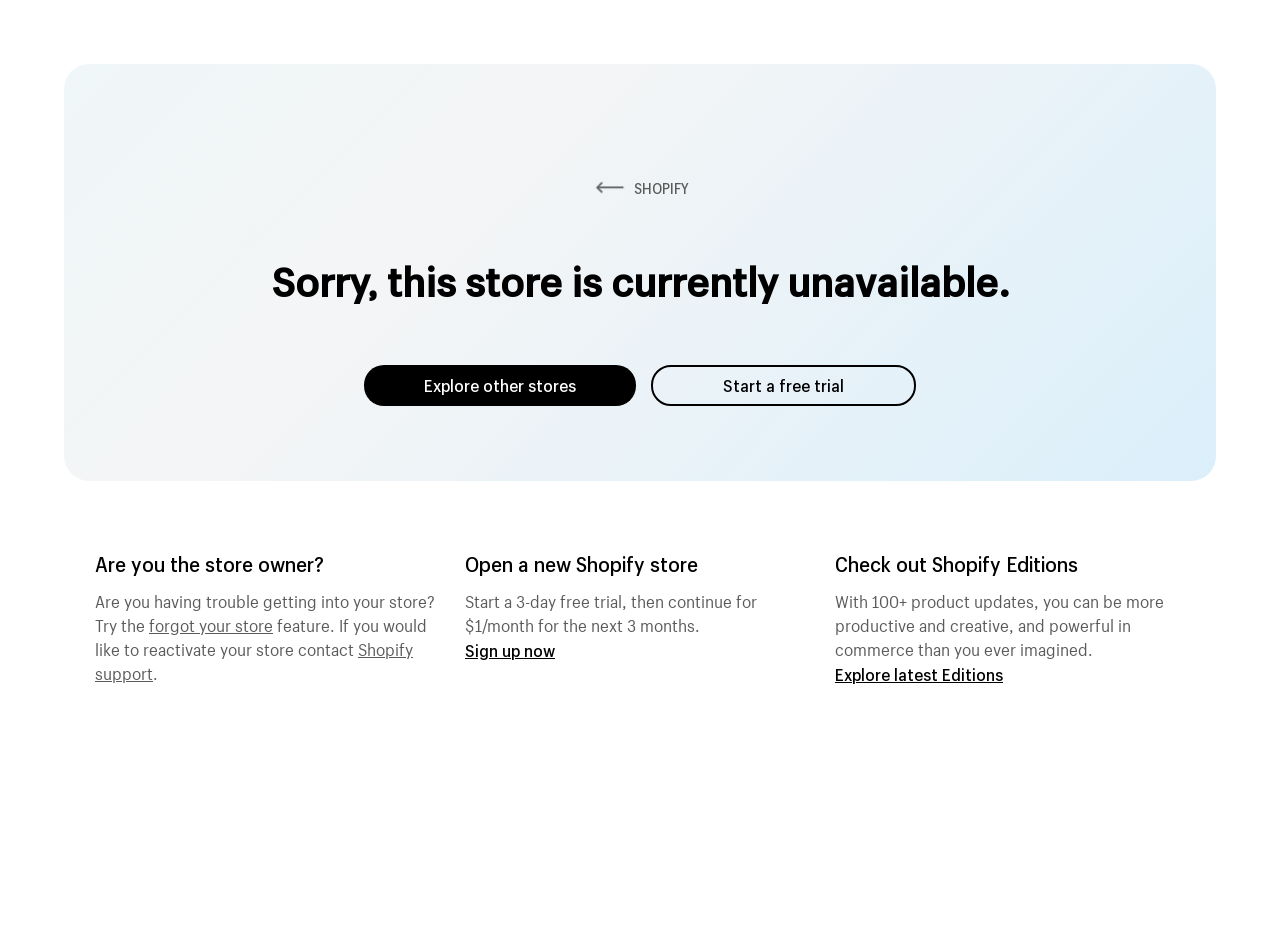Bounding box coordinates are given in the format (top-left x, top-left y, bottom-right x, bottom-right y). All values should be floating point numbers between 0 and 1. Provide the bounding box coordinate for the UI element described as: SHOPIFY

[0.462, 0.189, 0.538, 0.21]